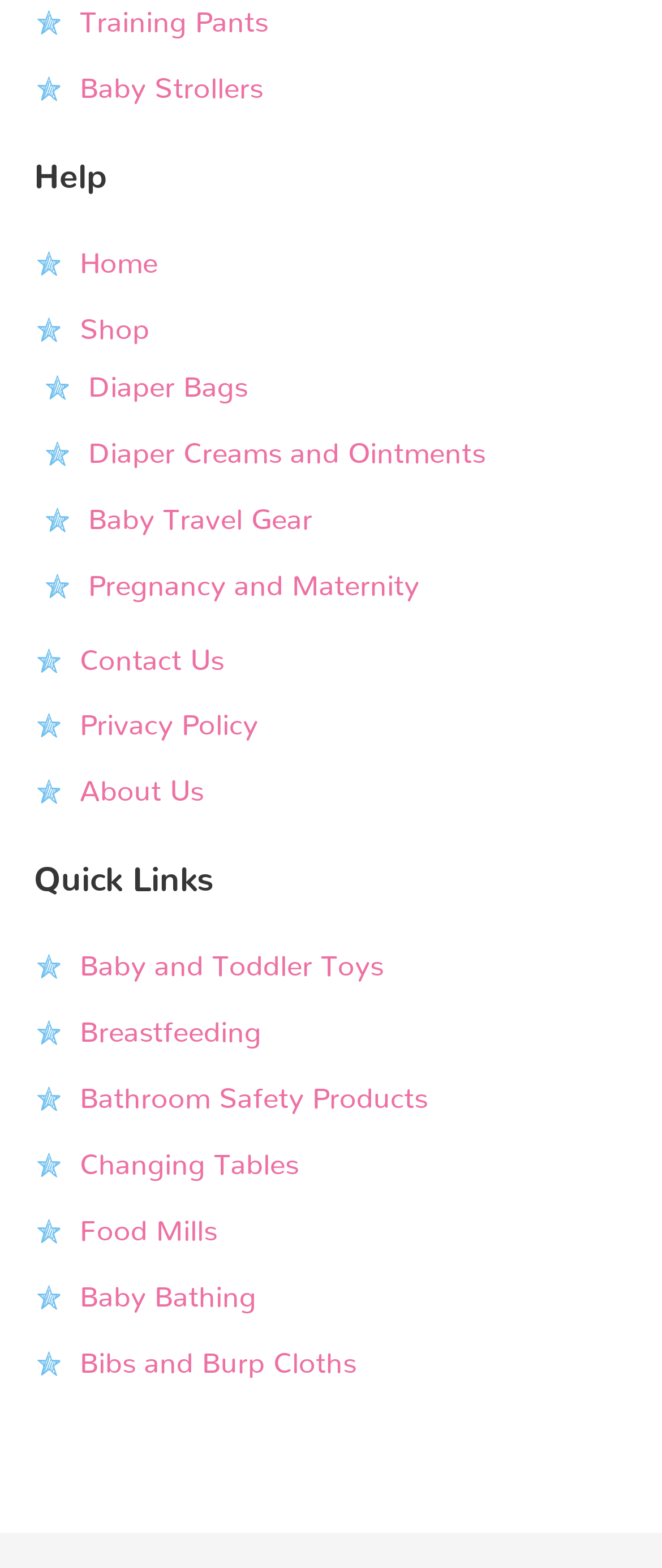Please give a succinct answer using a single word or phrase:
What is the first category of products?

Training Pants